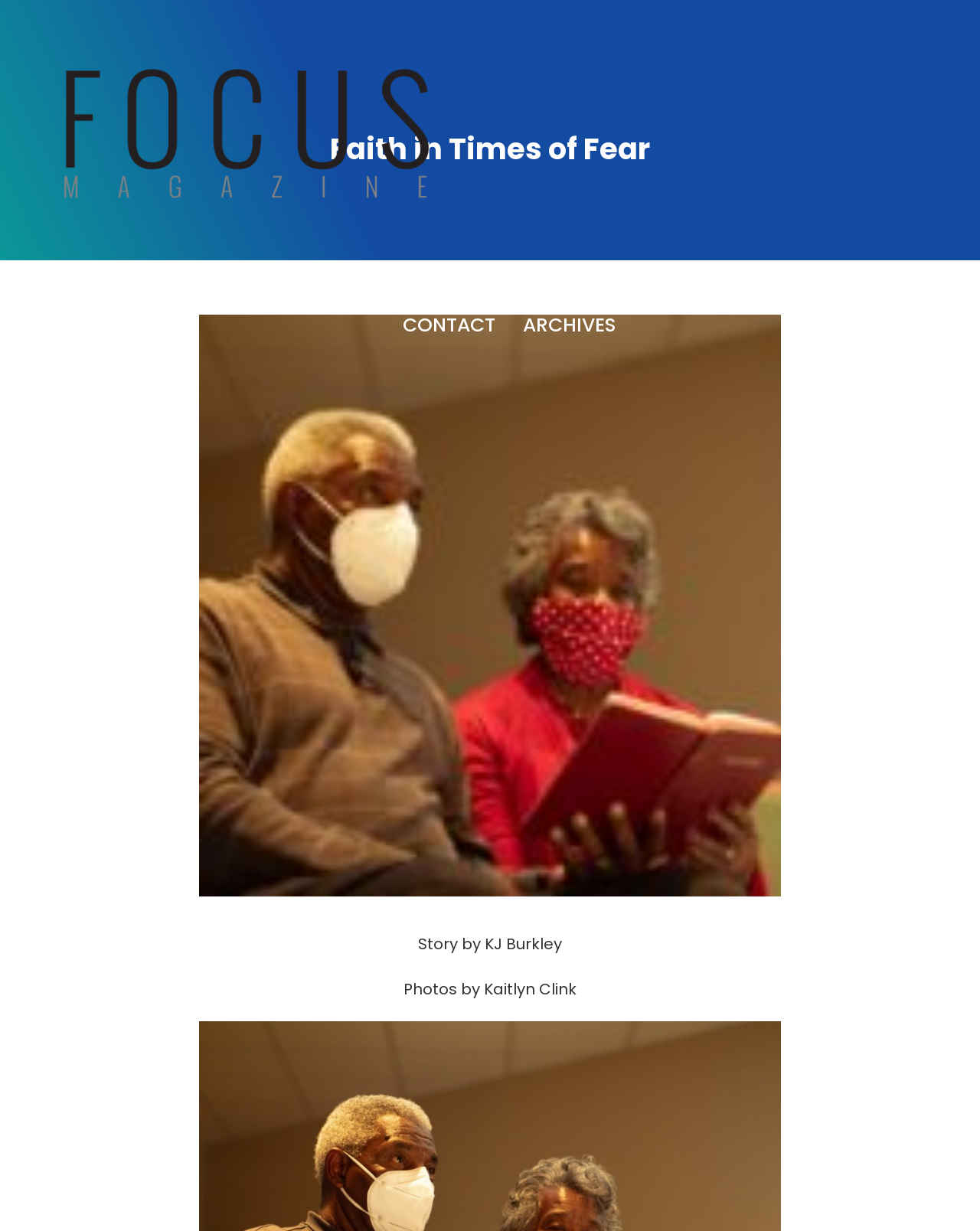Given the description of a UI element: "Contact", identify the bounding box coordinates of the matching element in the webpage screenshot.

[0.397, 0.246, 0.519, 0.284]